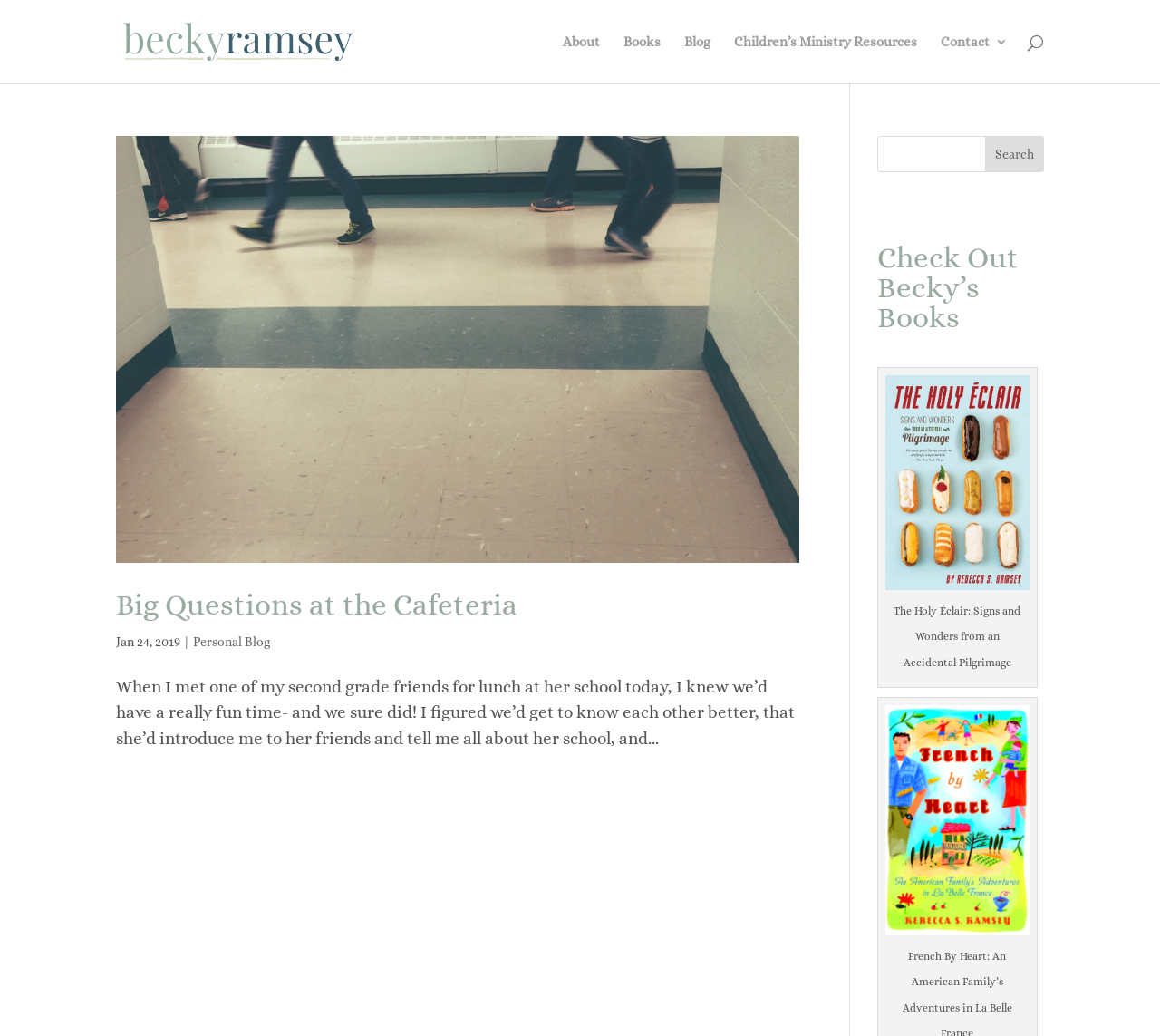Using the image as a reference, answer the following question in as much detail as possible:
How many links are in the top navigation menu?

I counted the links in the top navigation menu, which are 'About', 'Books', 'Blog', 'Children’s Ministry Resources', and 'Contact 3'. There are 5 links in total.